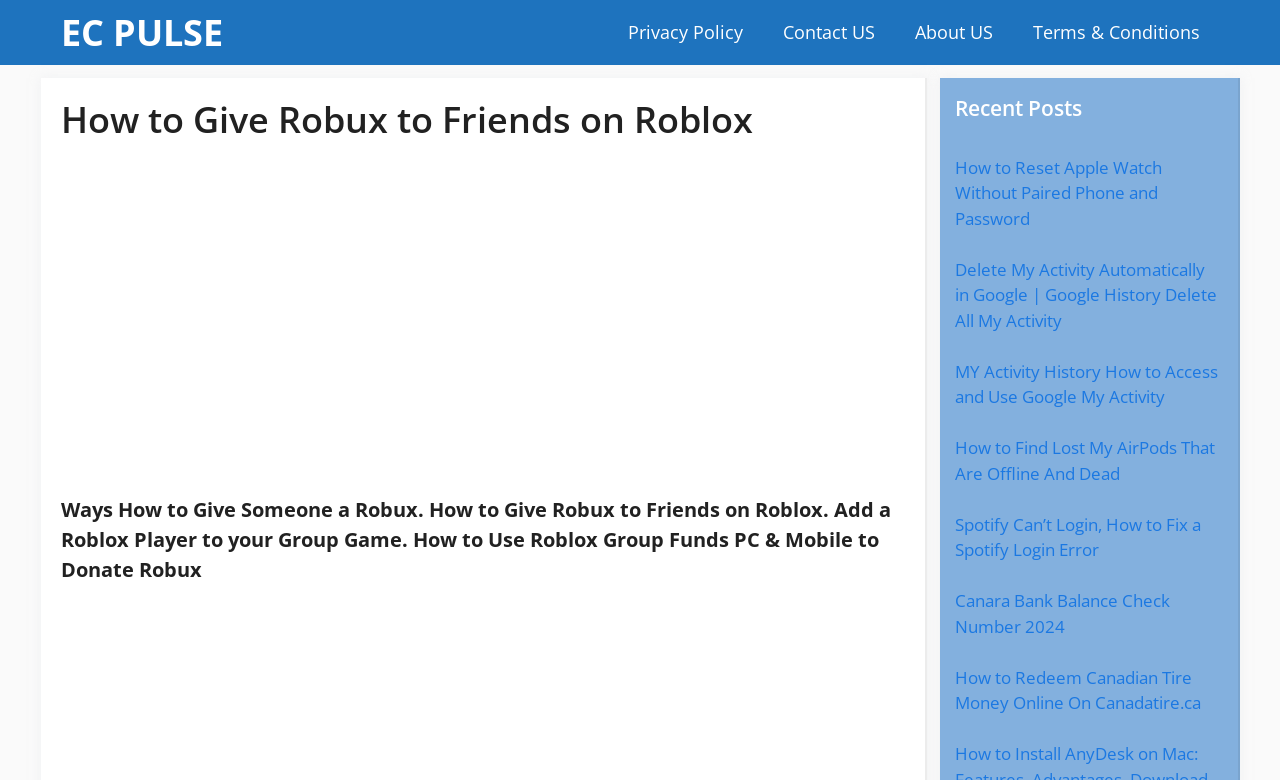Use the information in the screenshot to answer the question comprehensively: What is the format of the webpage content?

The webpage content appears to be primarily text-based, with headings, paragraphs, and links, but no images or other multimedia elements.